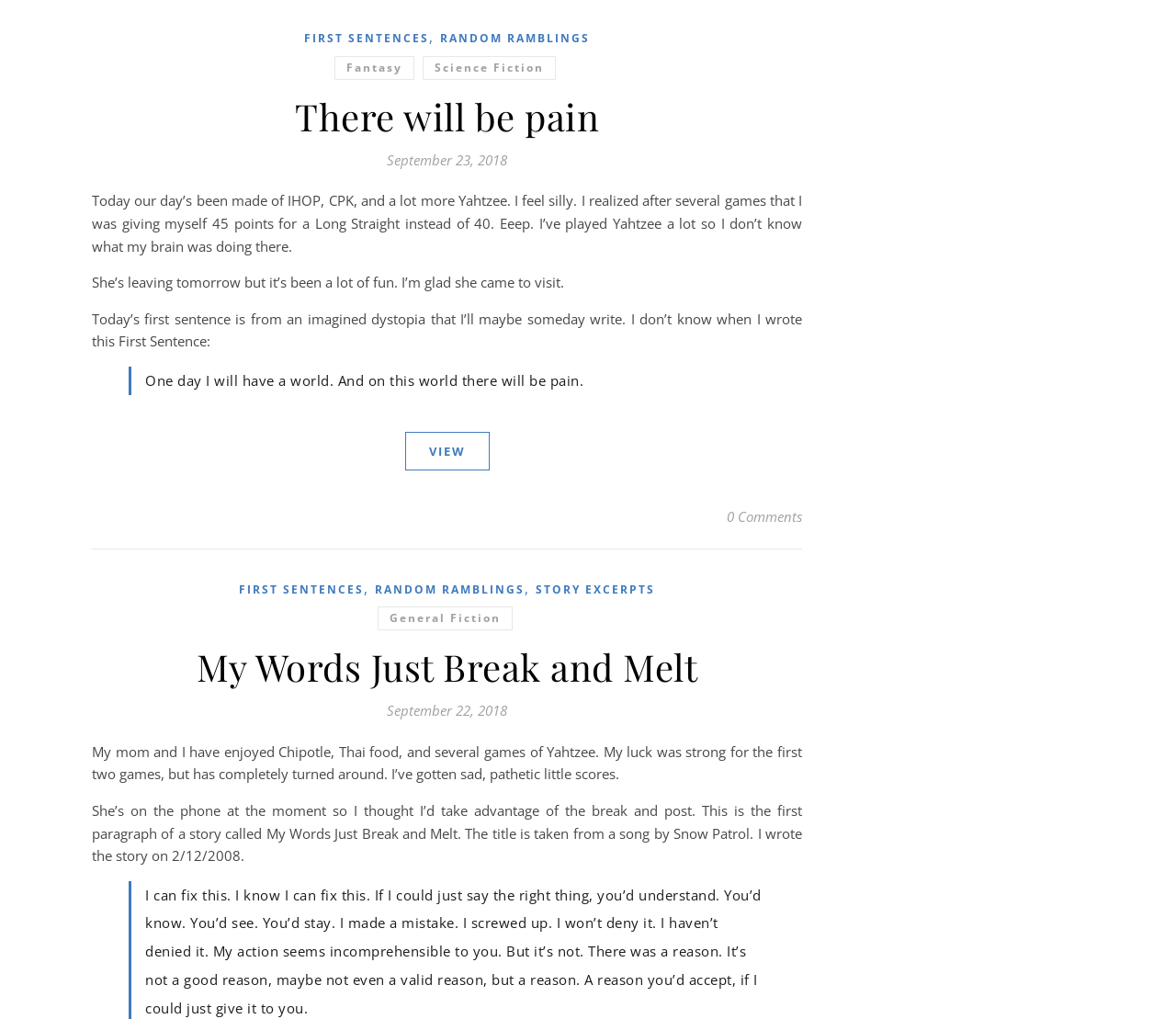Answer the question using only a single word or phrase: 
What game is being played by the author?

Yahtzee